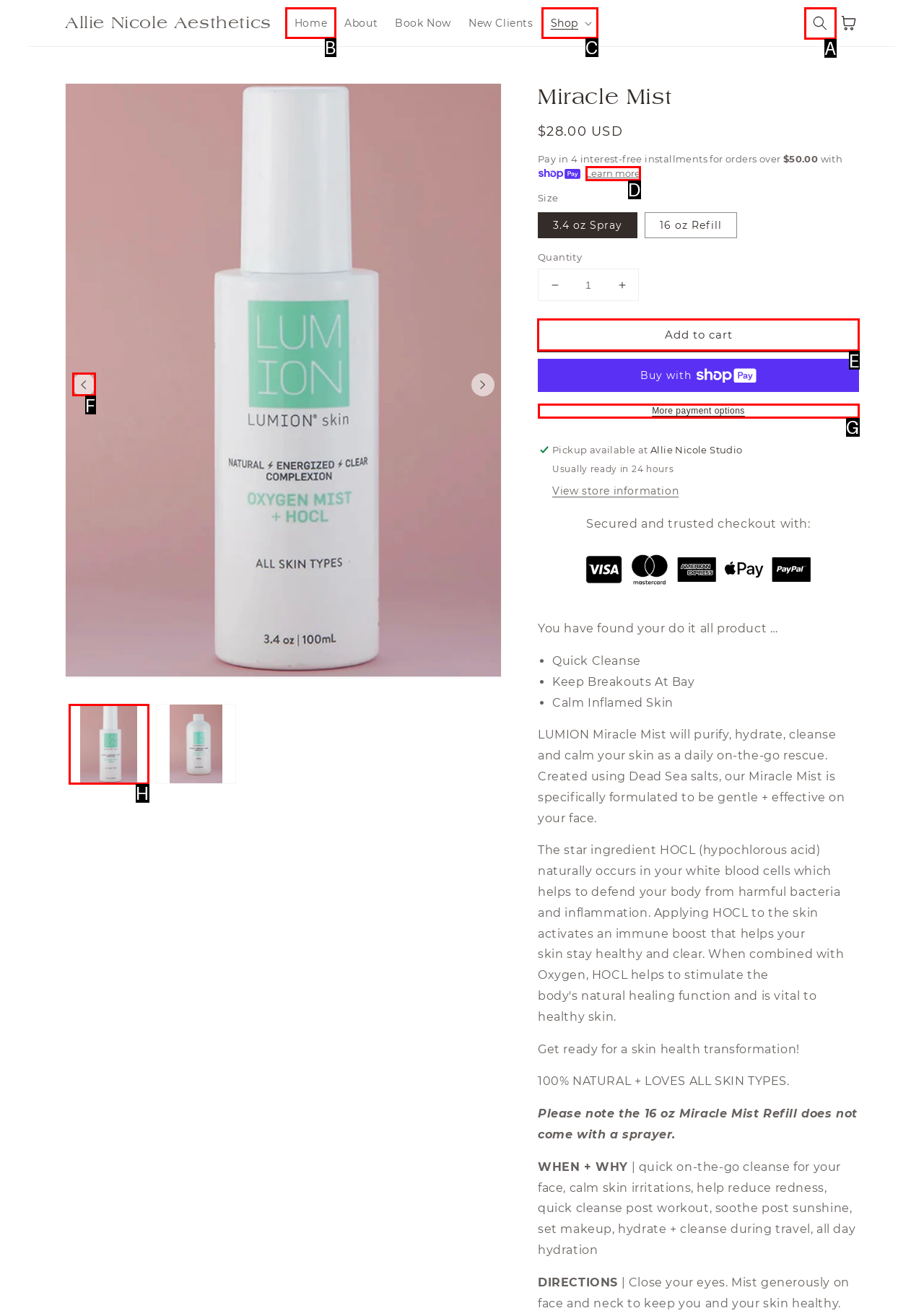Identify the correct UI element to click for this instruction: Add to cart
Respond with the appropriate option's letter from the provided choices directly.

E